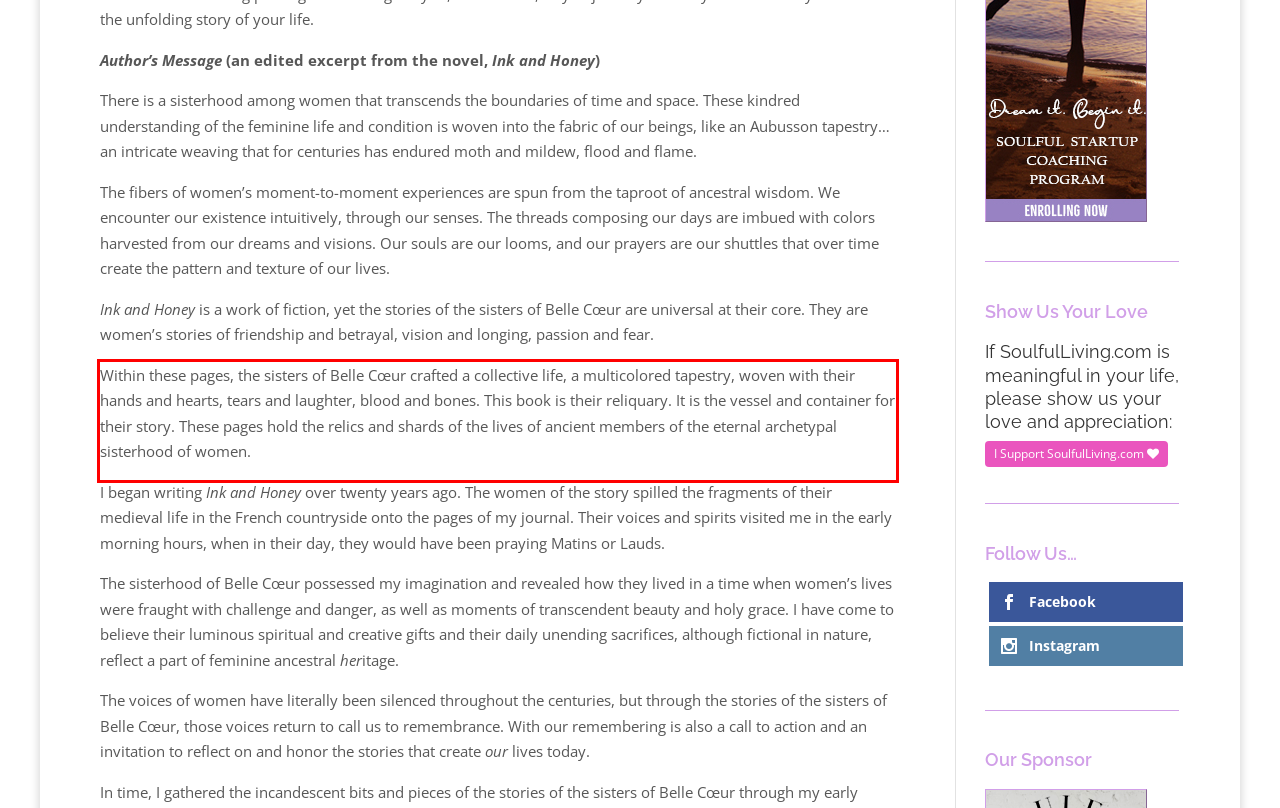In the screenshot of the webpage, find the red bounding box and perform OCR to obtain the text content restricted within this red bounding box.

Within these pages, the sisters of Belle Cœur crafted a collective life, a multicolored tapestry, woven with their hands and hearts, tears and laughter, blood and bones. This book is their reliquary. It is the vessel and container for their story. These pages hold the relics and shards of the lives of ancient members of the eternal archetypal sisterhood of women.